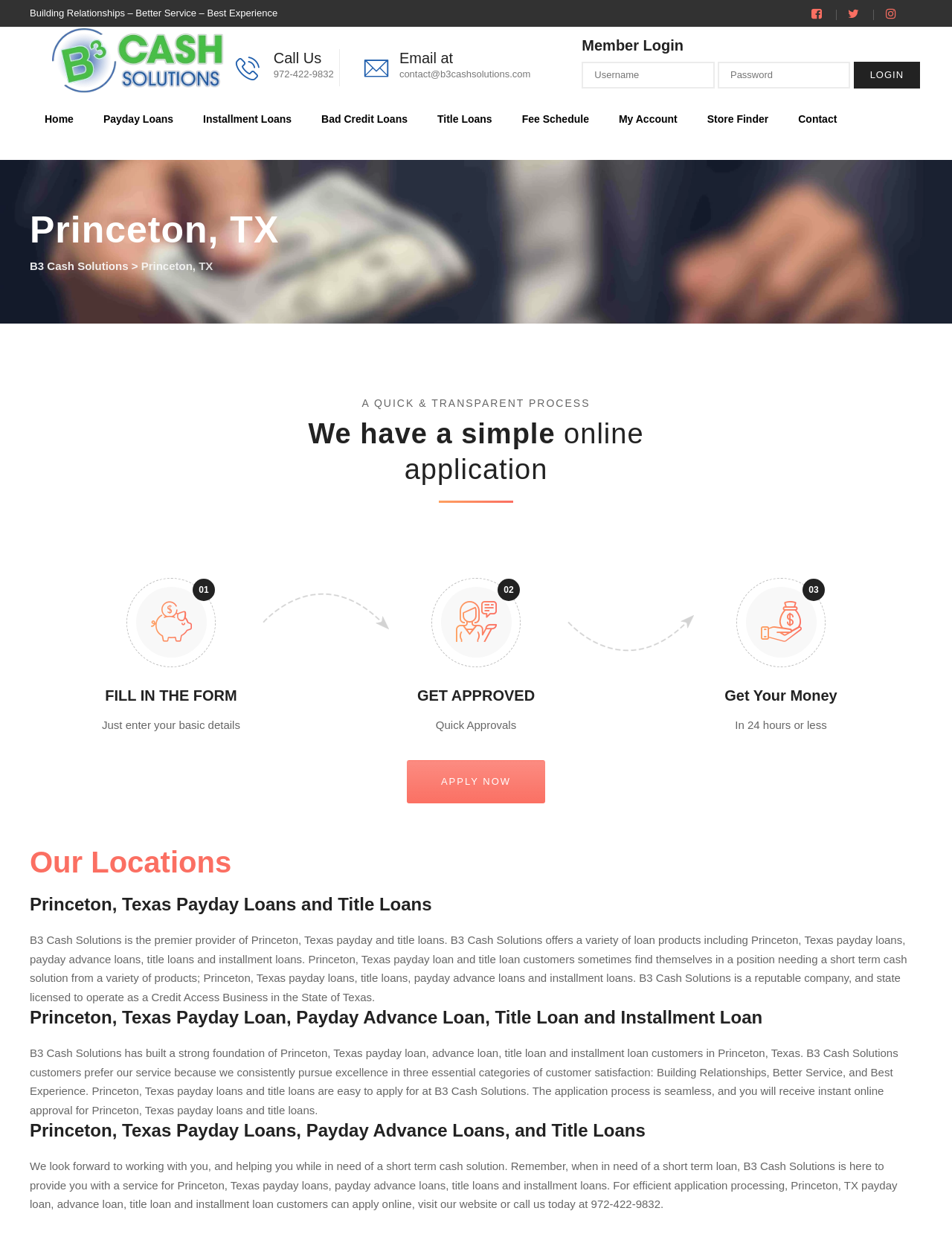Identify the coordinates of the bounding box for the element that must be clicked to accomplish the instruction: "Click the 'Home' link".

[0.047, 0.076, 0.077, 0.116]